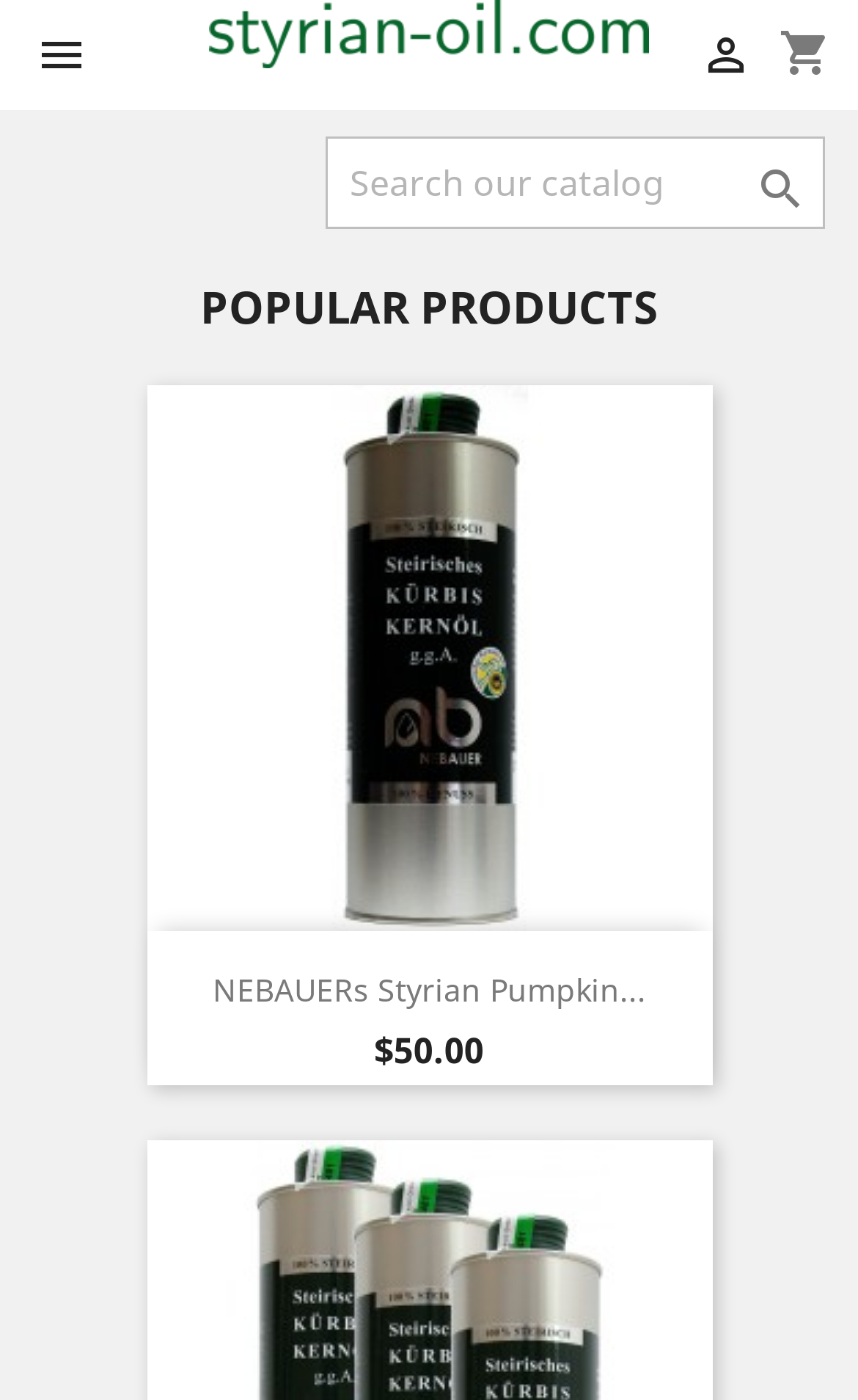Please provide a comprehensive response to the question based on the details in the image: What is the price of the NEBAUERs Styrian Pumpkin product?

The price of the NEBAUERs Styrian Pumpkin product can be found in the product description section, where it is written in a static text element.